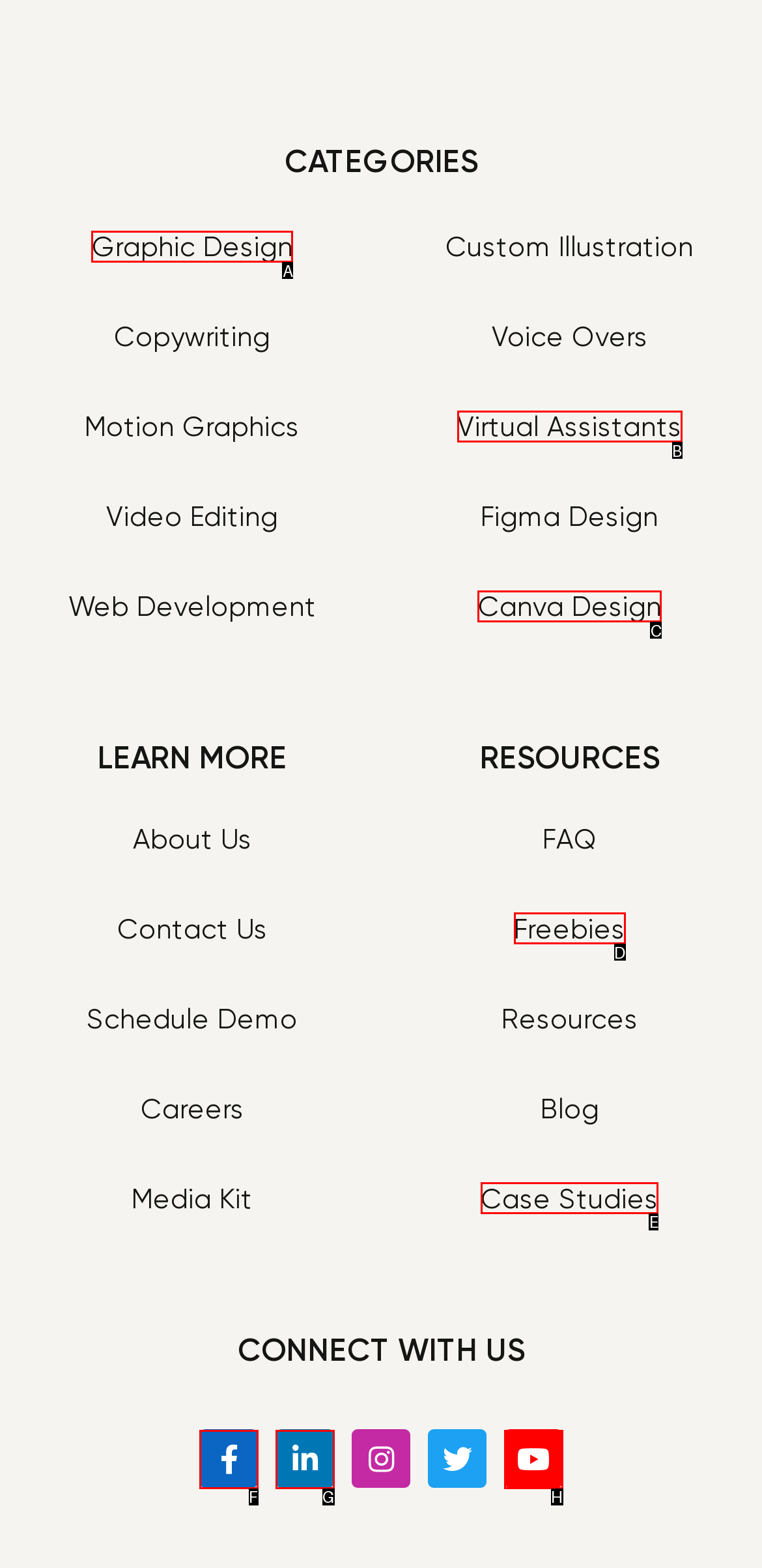Choose the letter of the option that needs to be clicked to perform the task: View All. Answer with the letter.

None